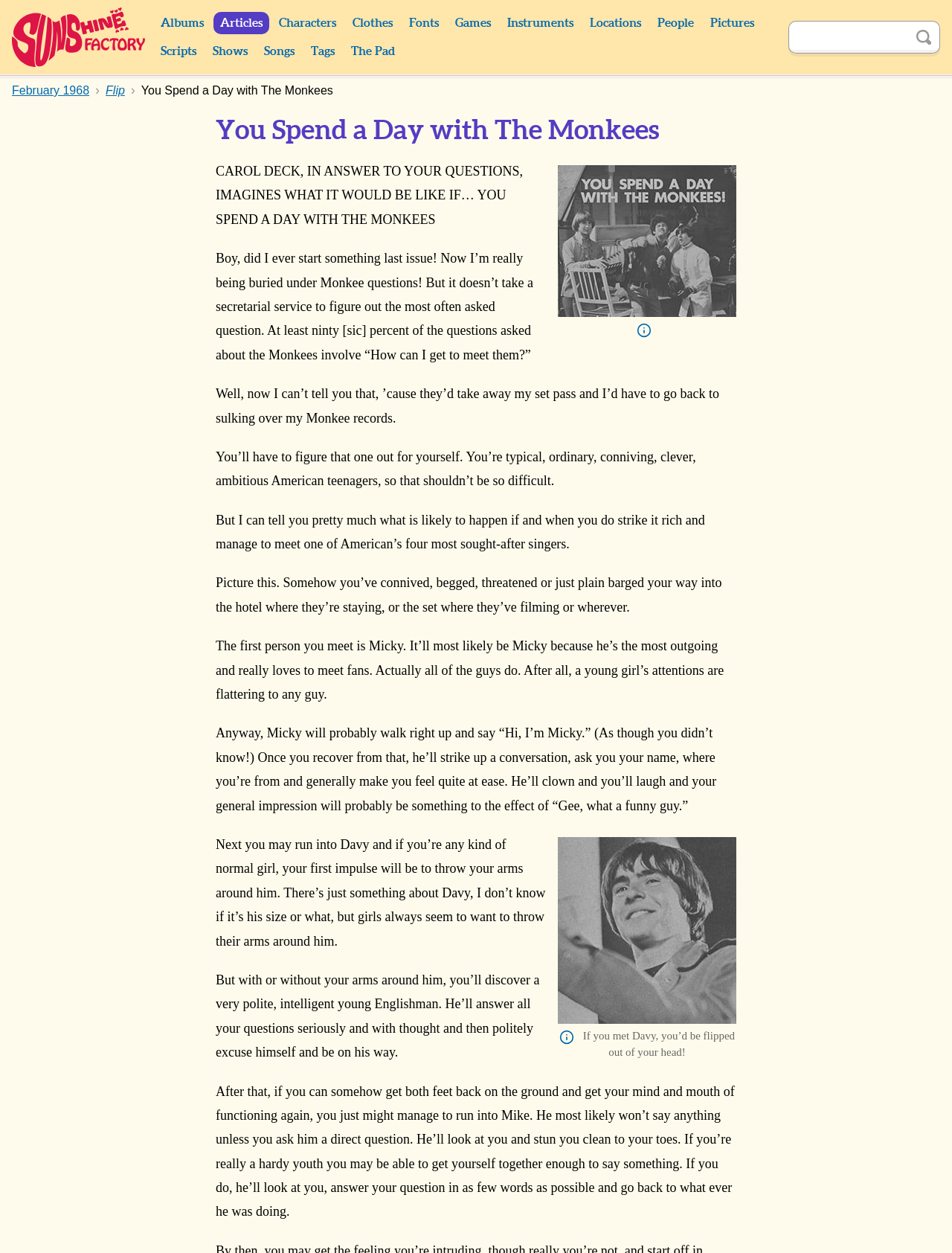Please locate the bounding box coordinates for the element that should be clicked to achieve the following instruction: "Read about You Spend a Day with The Monkees". Ensure the coordinates are given as four float numbers between 0 and 1, i.e., [left, top, right, bottom].

[0.148, 0.067, 0.35, 0.077]